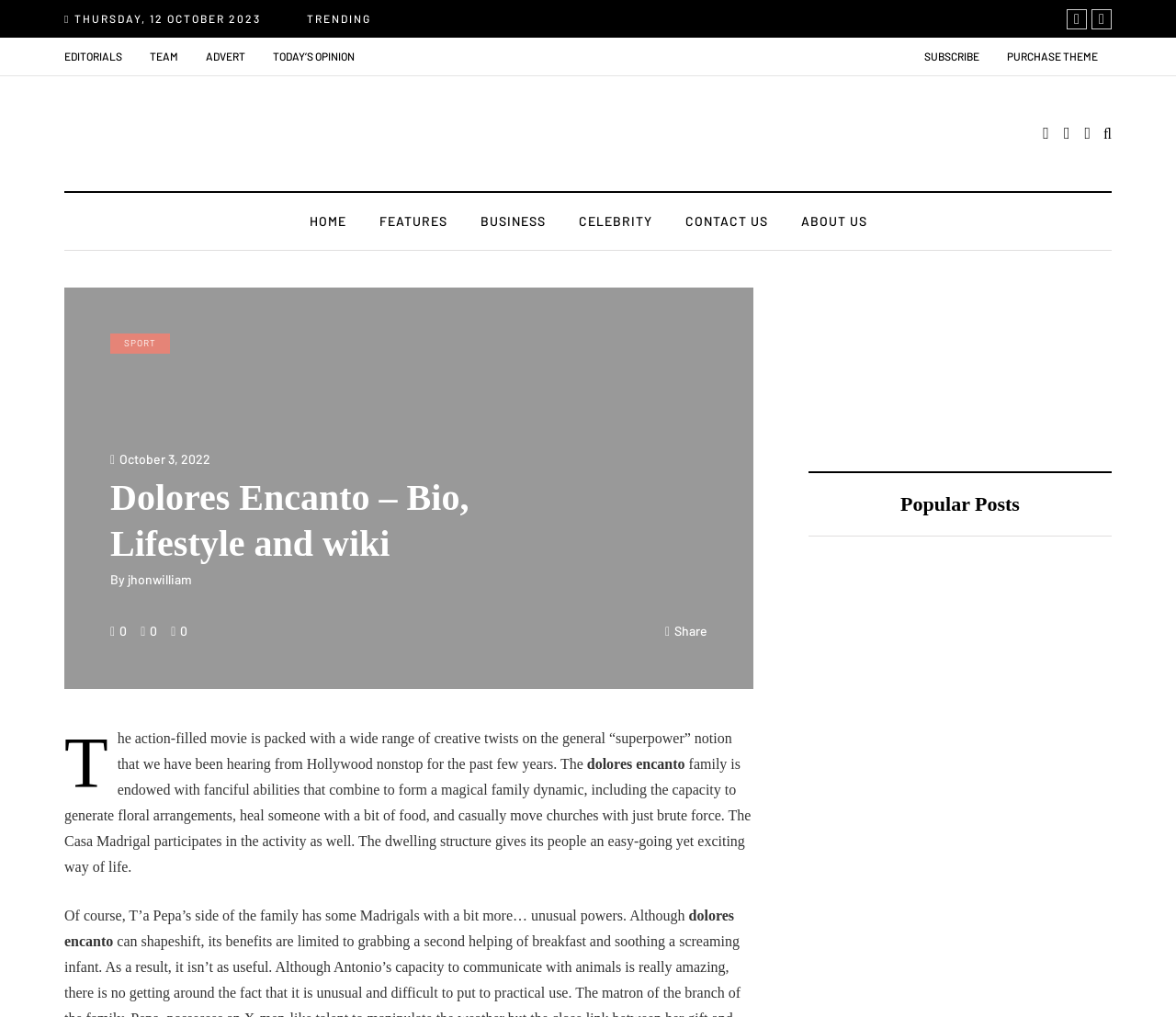Identify the bounding box coordinates for the UI element described as: "About us".

[0.667, 0.208, 0.751, 0.228]